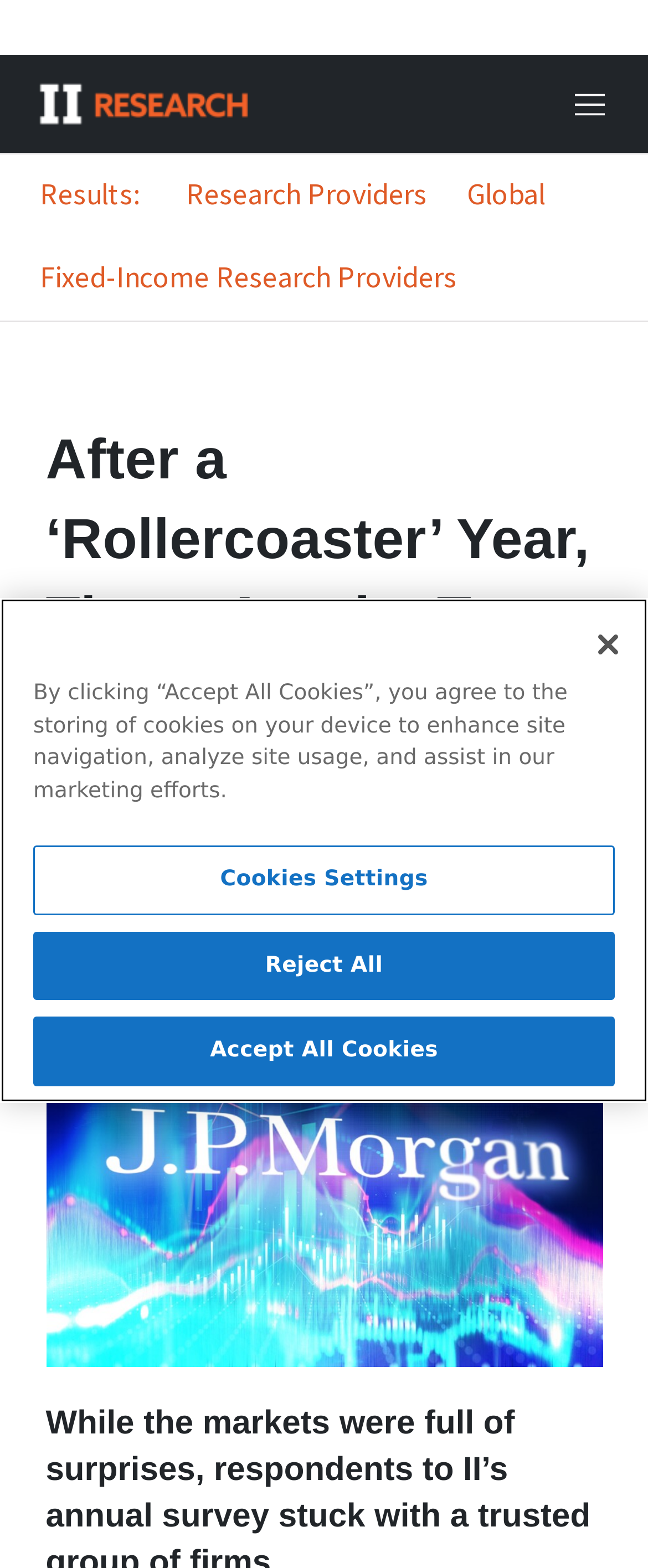Using details from the image, please answer the following question comprehensively:
How many sharing options are available?

The article mentions a link 'Show more sharing options' which suggests that there are more than one sharing options available.